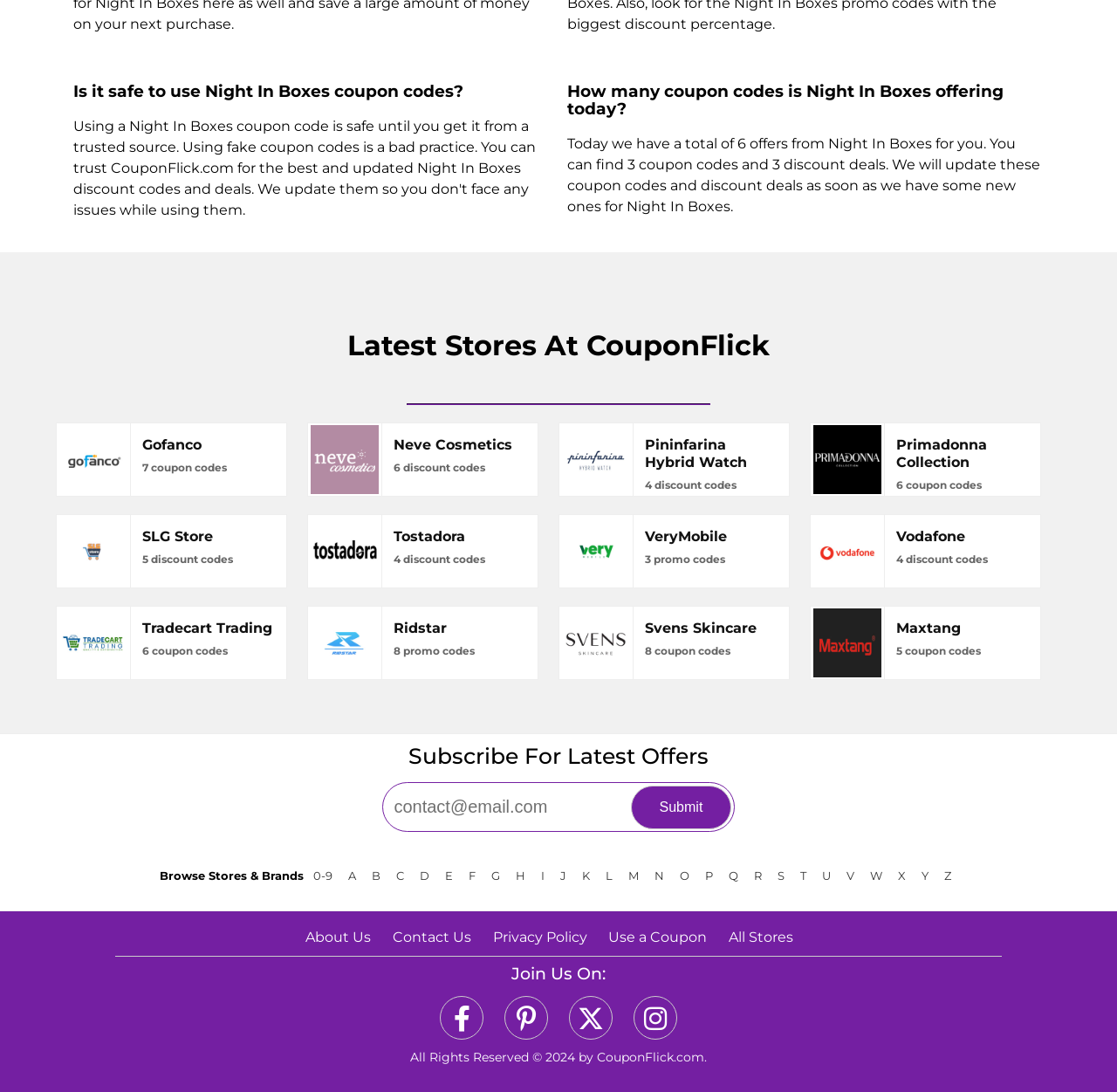Locate the bounding box coordinates of the UI element described by: "Use a Coupon". Provide the coordinates as four float numbers between 0 and 1, formatted as [left, top, right, bottom].

[0.545, 0.851, 0.633, 0.866]